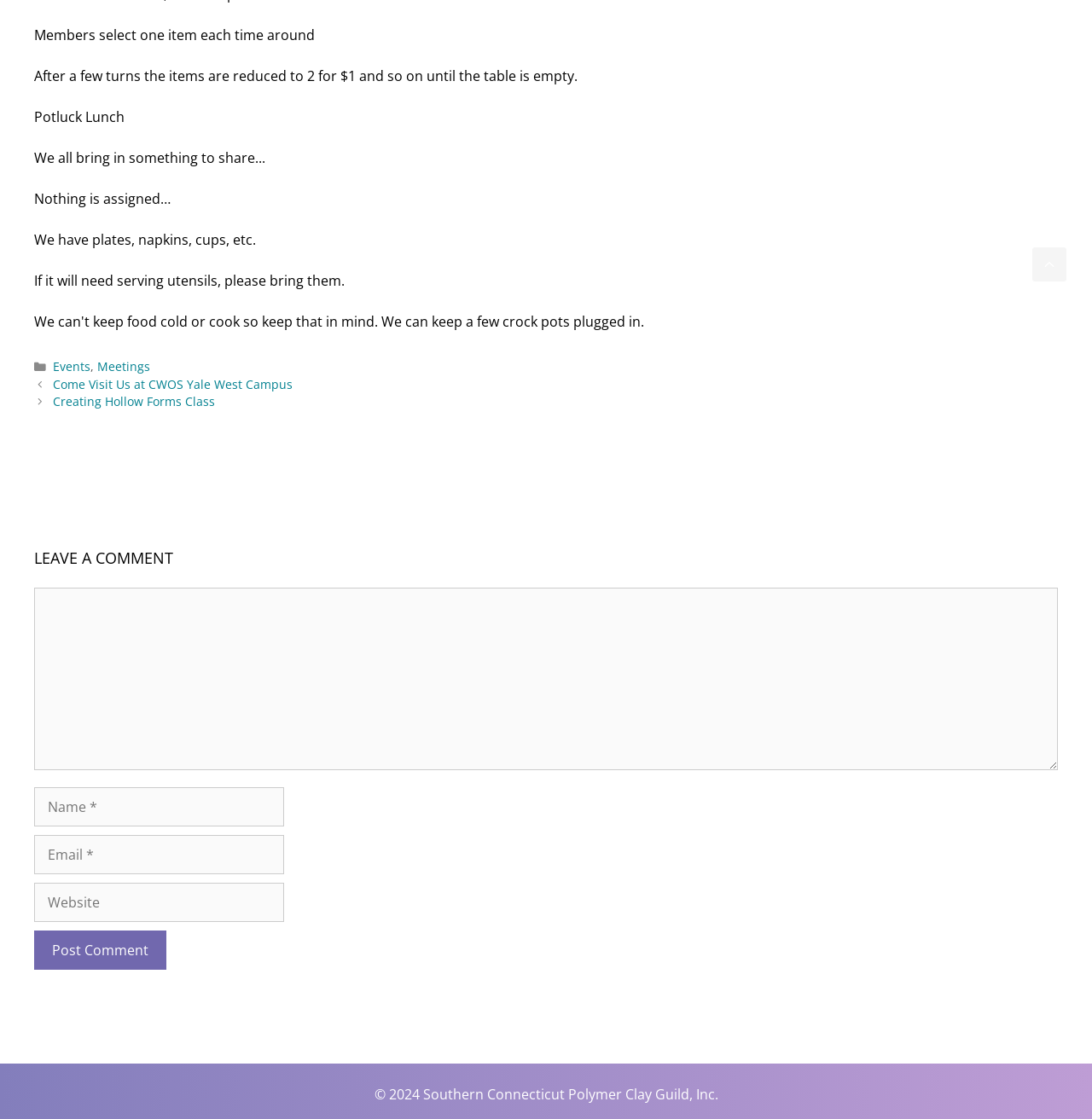Give a one-word or short phrase answer to this question: 
What is required to post a comment?

Name, Email, Comment